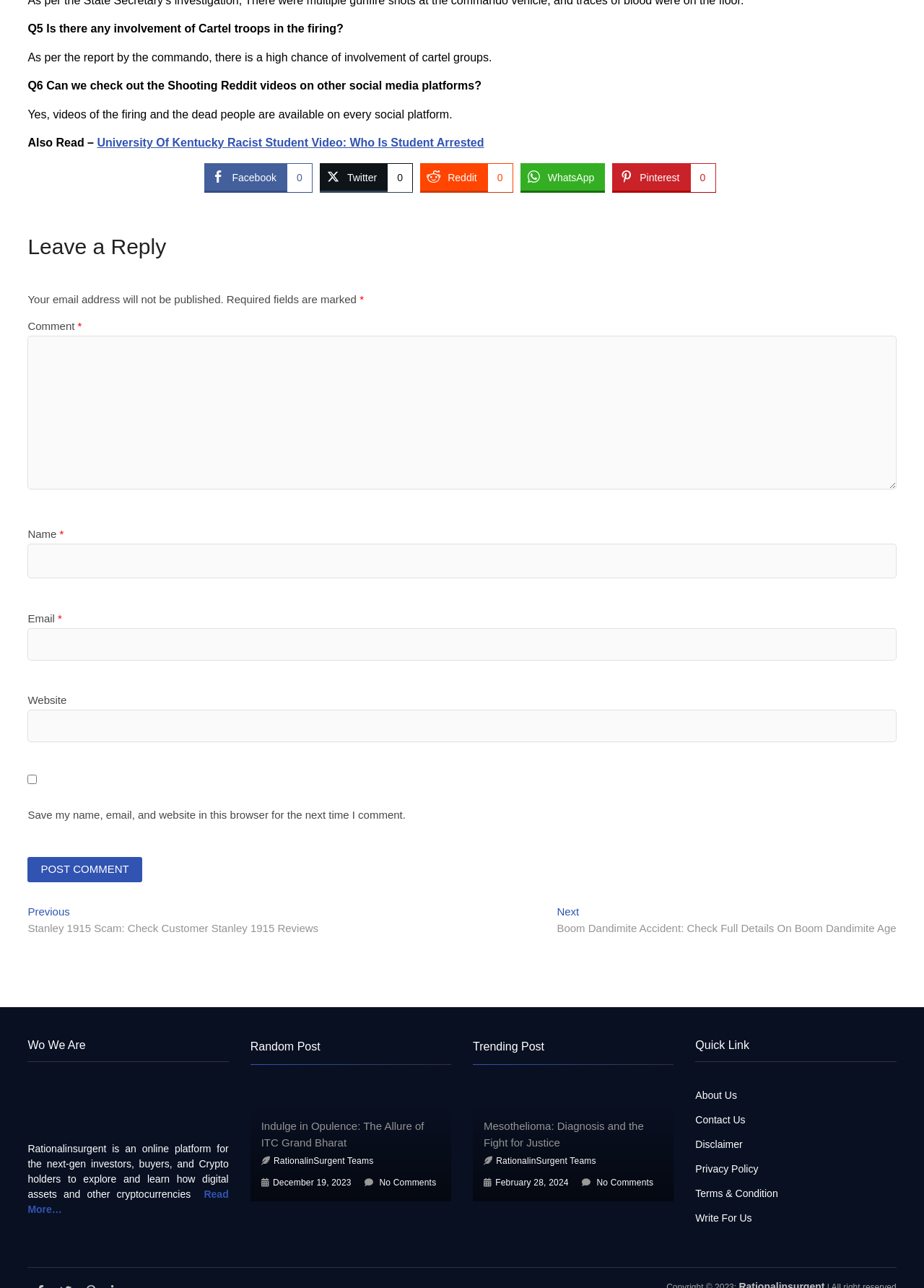How many social media share buttons are available?
Using the information from the image, give a concise answer in one word or a short phrase.

5